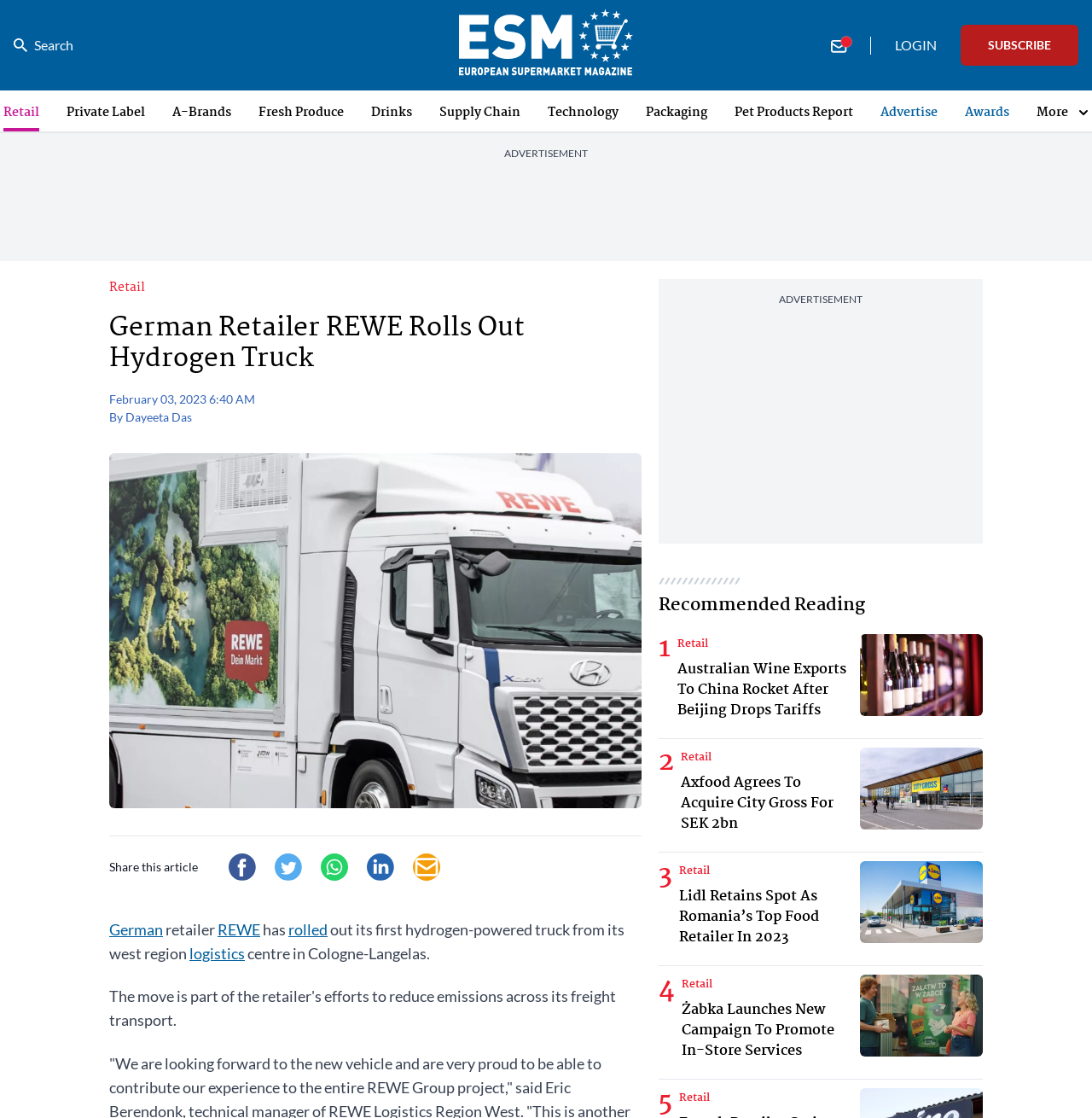How many sharing options are available for the article?
Refer to the image and provide a thorough answer to the question.

I counted the sharing options available for the article, which are Facebook, Twitter, Whatsapp, LinkedIn, and Email.